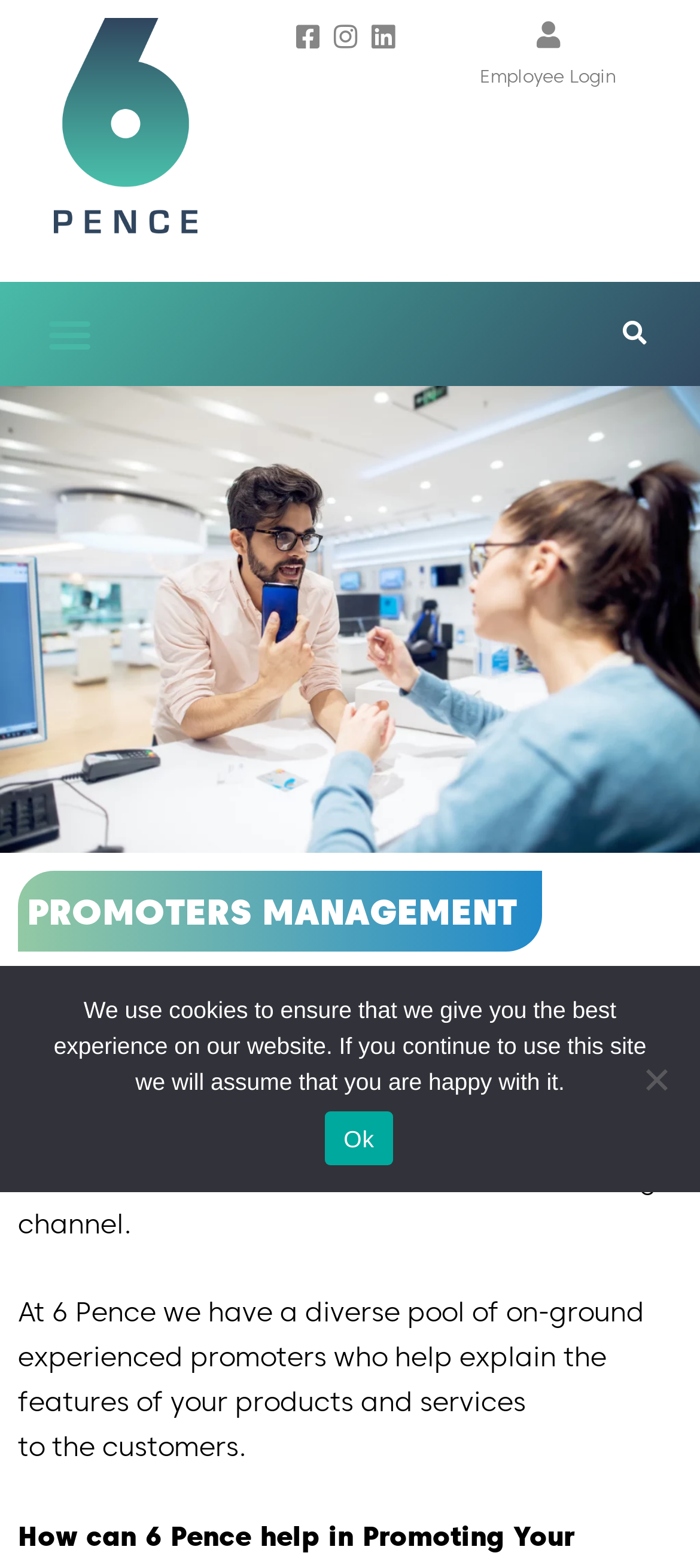Determine the bounding box coordinates of the region that needs to be clicked to achieve the task: "Subscribe to the podcast".

None